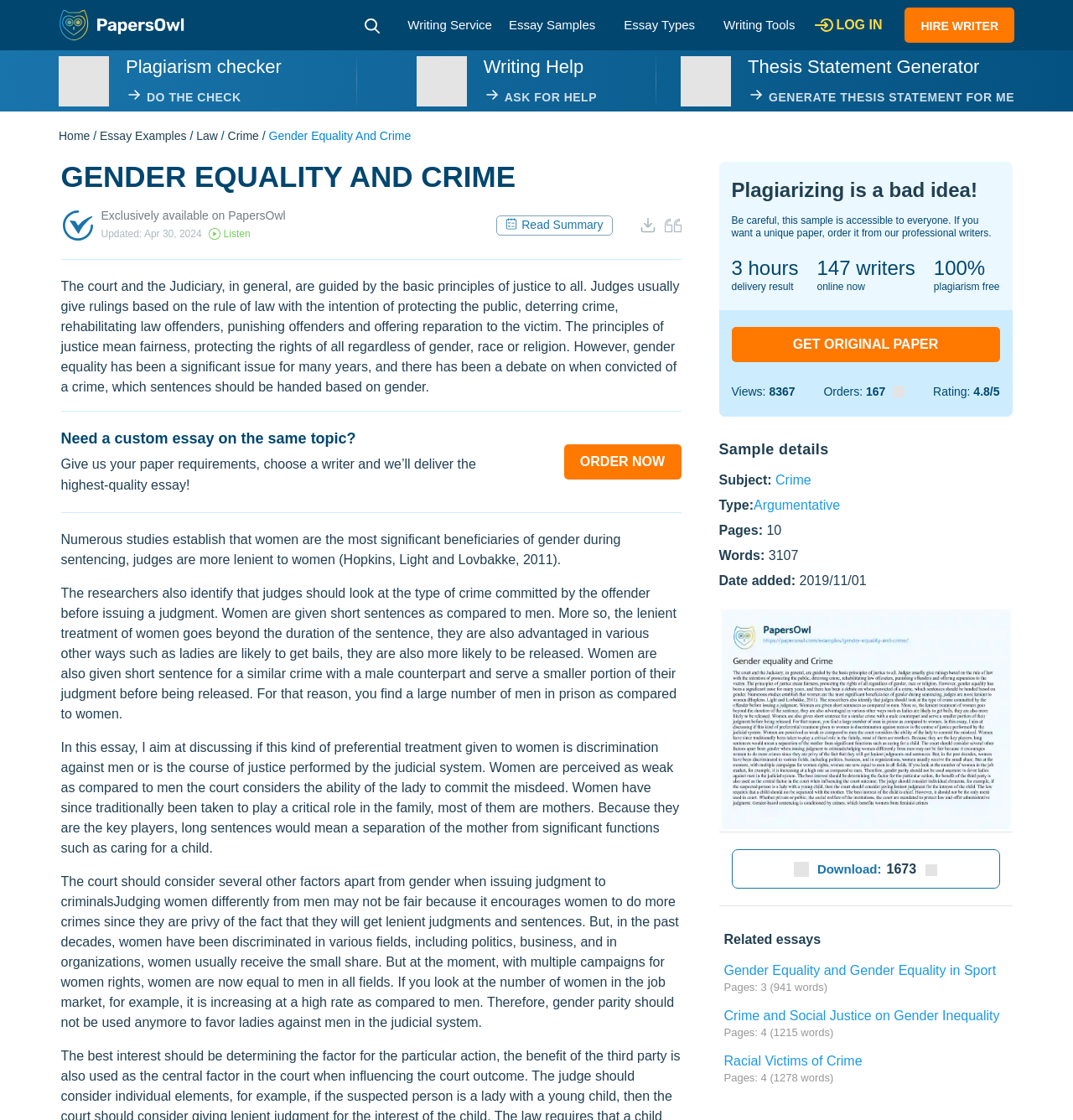Explain the webpage in detail.

This webpage is an essay example on the topic of "Gender Equality and Crime" provided by PapersOwl.com. At the top, there is a navigation bar with links to "Home", "Essay Examples", "Law", and "Crime". Below the navigation bar, there is a header section with a logo, a search button, and links to "Writing Service", "Essay Samples", "Essay Types", and "Writing Tools". 

On the left side, there are several icons and buttons, including a plagiarism checker, a writer icon, and a paraphrasing tool. 

The main content of the webpage is an essay that discusses the principles of justice and how they relate to gender equality in the judicial system. The essay is divided into several paragraphs, with headings and subheadings. The text is accompanied by several images, including a writer's avatar and icons for listening and reading summaries.

Below the essay, there is a section that allows users to order a custom essay on the same topic. There is also a table that provides details about the sample essay, including the subject, type, pages, words, and date added.

At the bottom of the webpage, there are several statistics, including the number of views, orders, and ratings. There is also a call-to-action button to get an original paper.